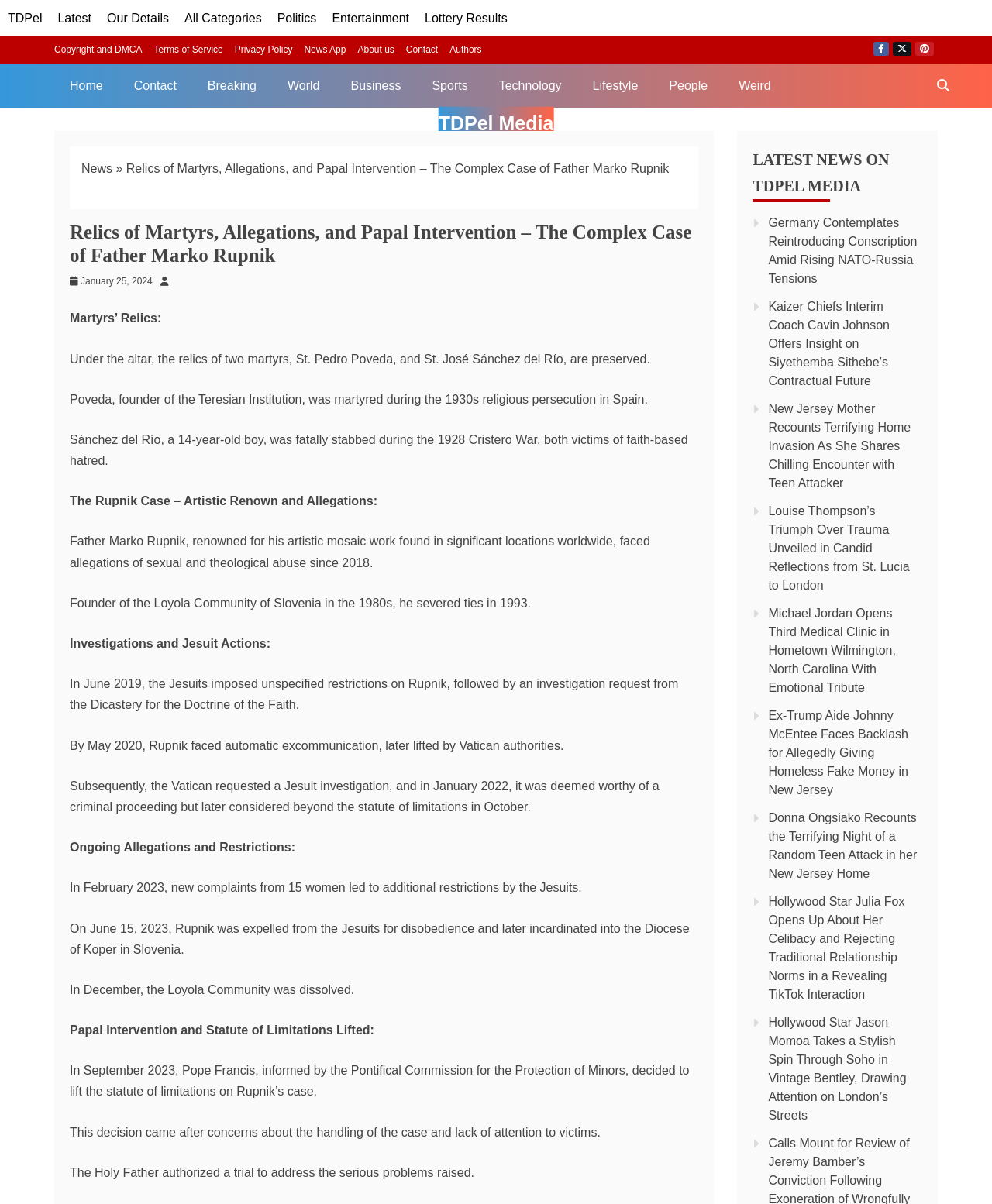Locate the bounding box for the described UI element: "aria-label="Search TDPel Media"". Ensure the coordinates are four float numbers between 0 and 1, formatted as [left, top, right, bottom].

[0.933, 0.052, 0.969, 0.089]